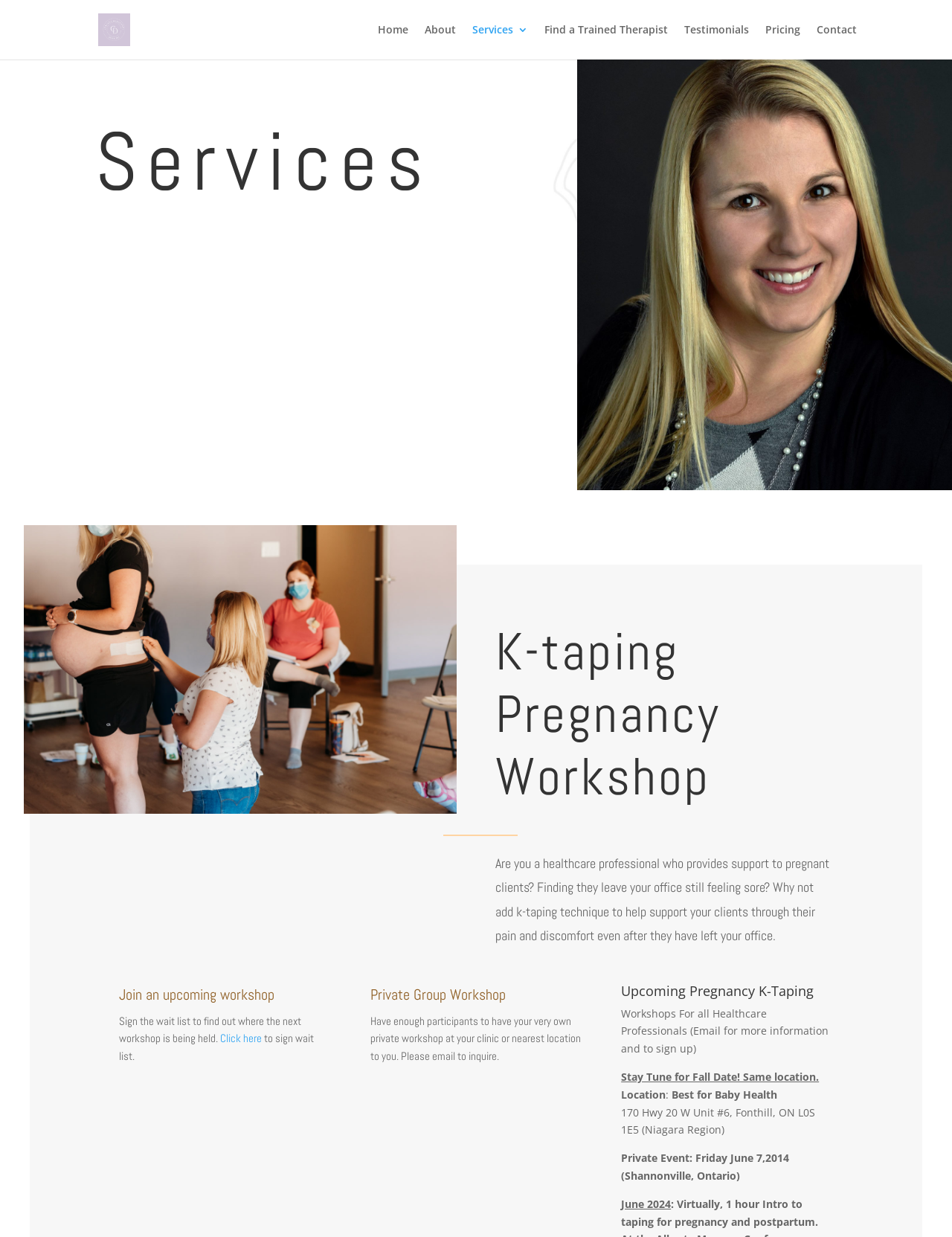Identify the coordinates of the bounding box for the element that must be clicked to accomplish the instruction: "Click on the 'Click here' link".

[0.231, 0.834, 0.275, 0.845]